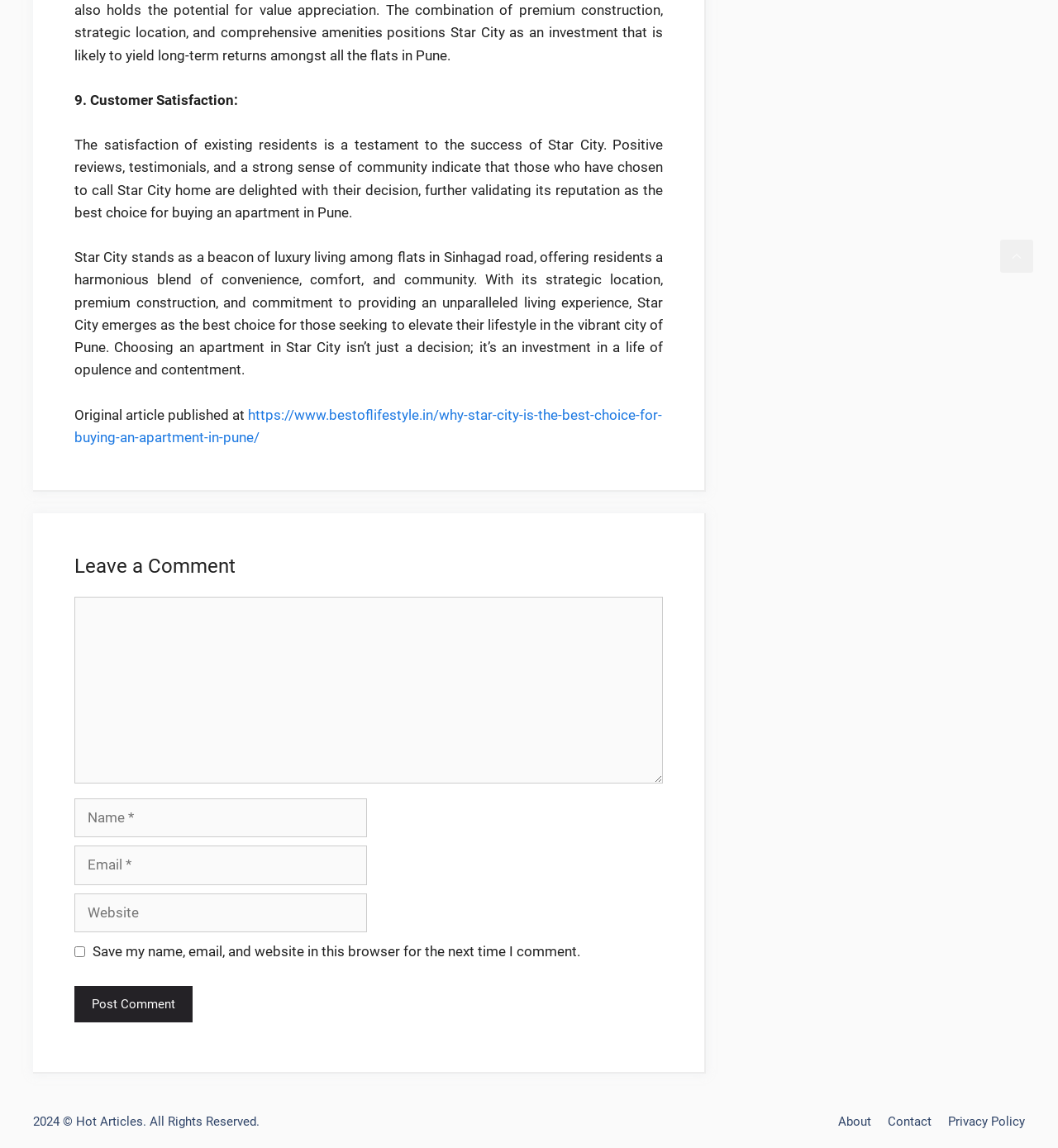Find the bounding box coordinates of the clickable element required to execute the following instruction: "Search for something". Provide the coordinates as four float numbers between 0 and 1, i.e., [left, top, right, bottom].

None